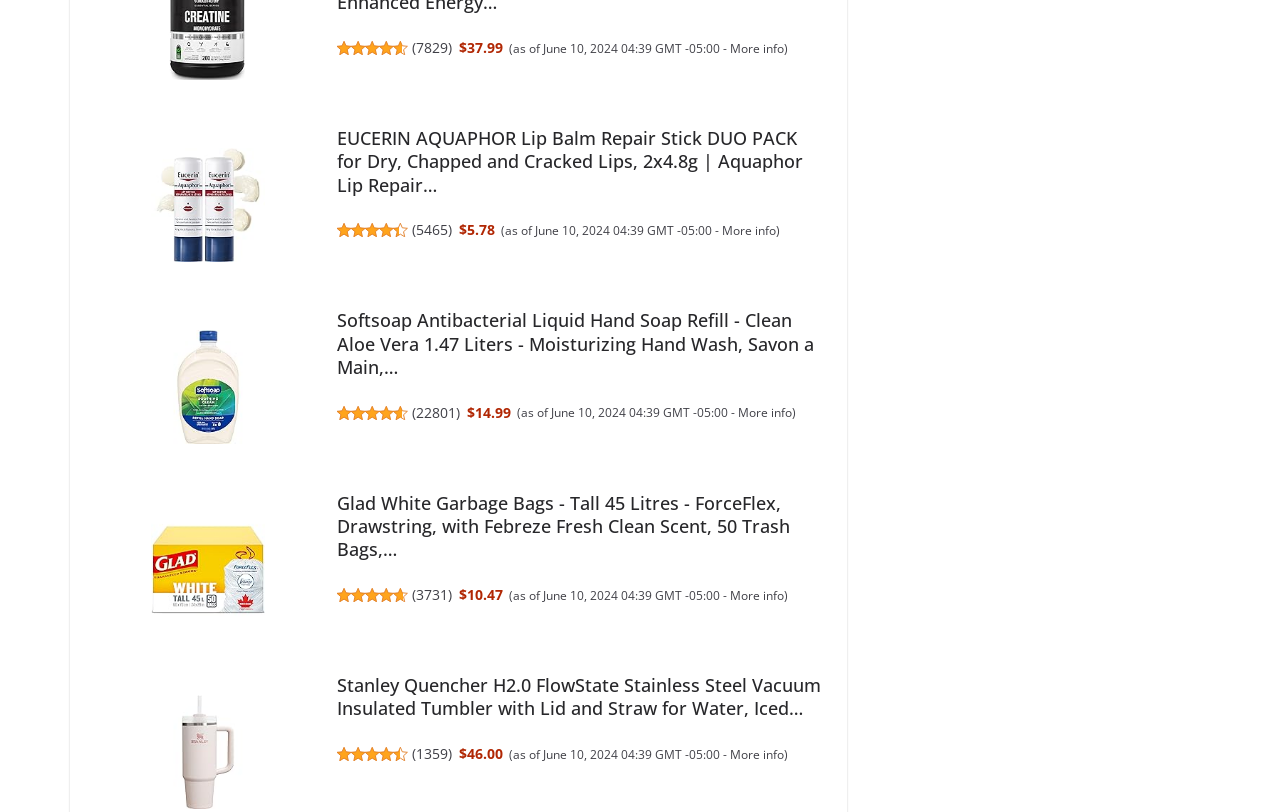Using the description "4.7 out of 5 stars", predict the bounding box of the relevant HTML element.

[0.263, 0.722, 0.318, 0.745]